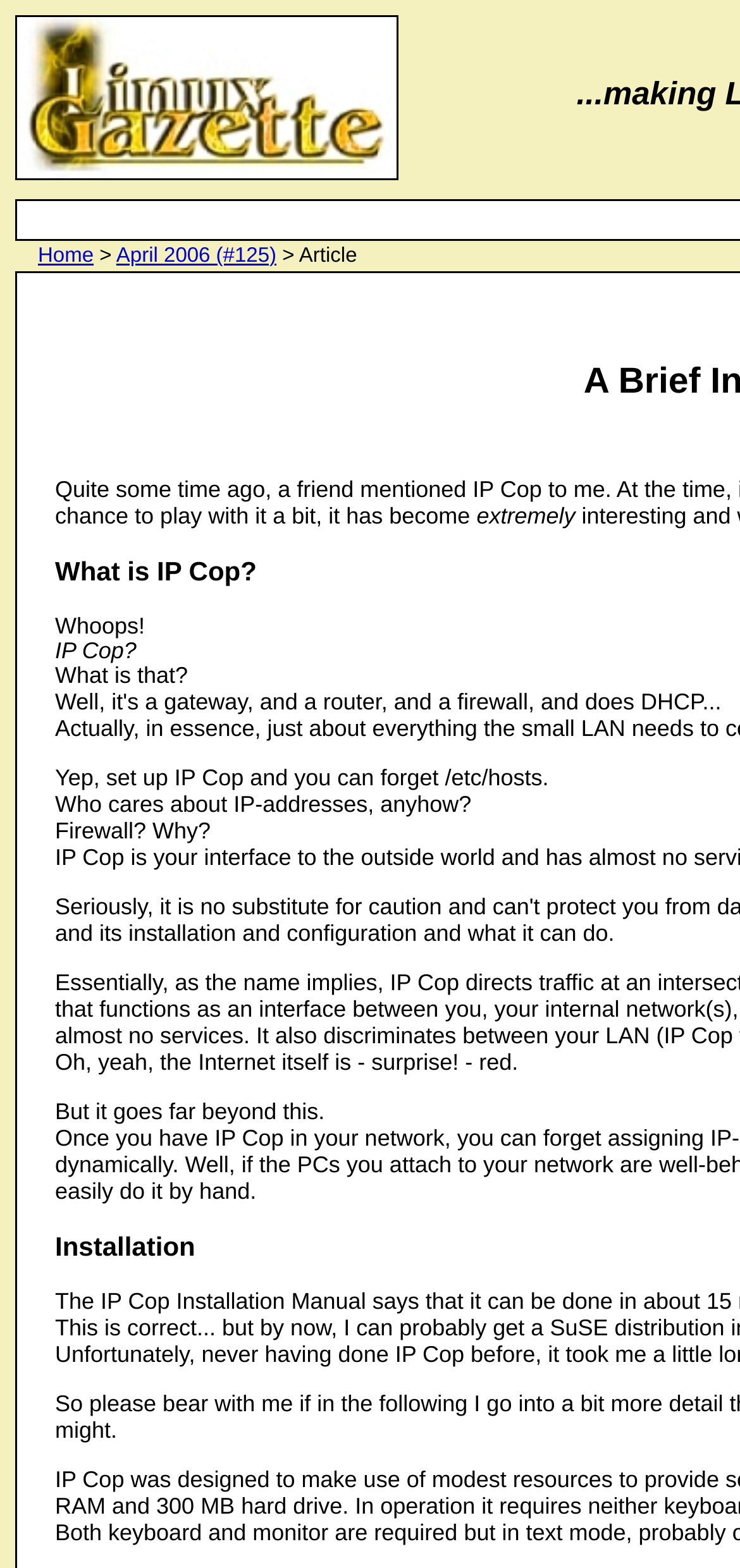Identify the bounding box for the given UI element using the description provided. Coordinates should be in the format (top-left x, top-left y, bottom-right x, bottom-right y) and must be between 0 and 1. Here is the description: Home

[0.051, 0.156, 0.127, 0.171]